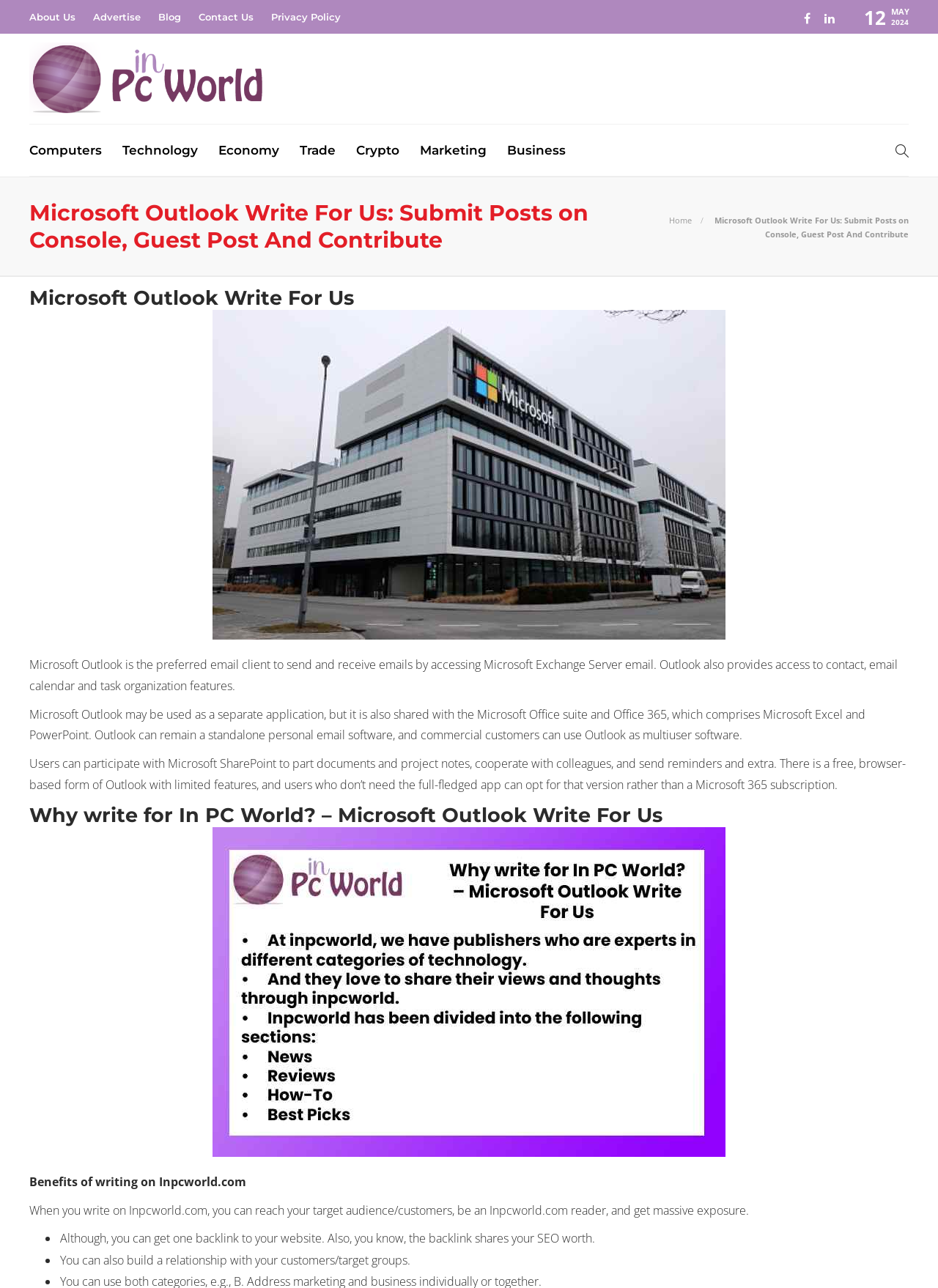What is the topic of the first article listed?
Please answer the question with a detailed and comprehensive explanation.

By examining the webpage content, I found that the first article listed is about 'Dc League Of Super-Pets Showtimes'.